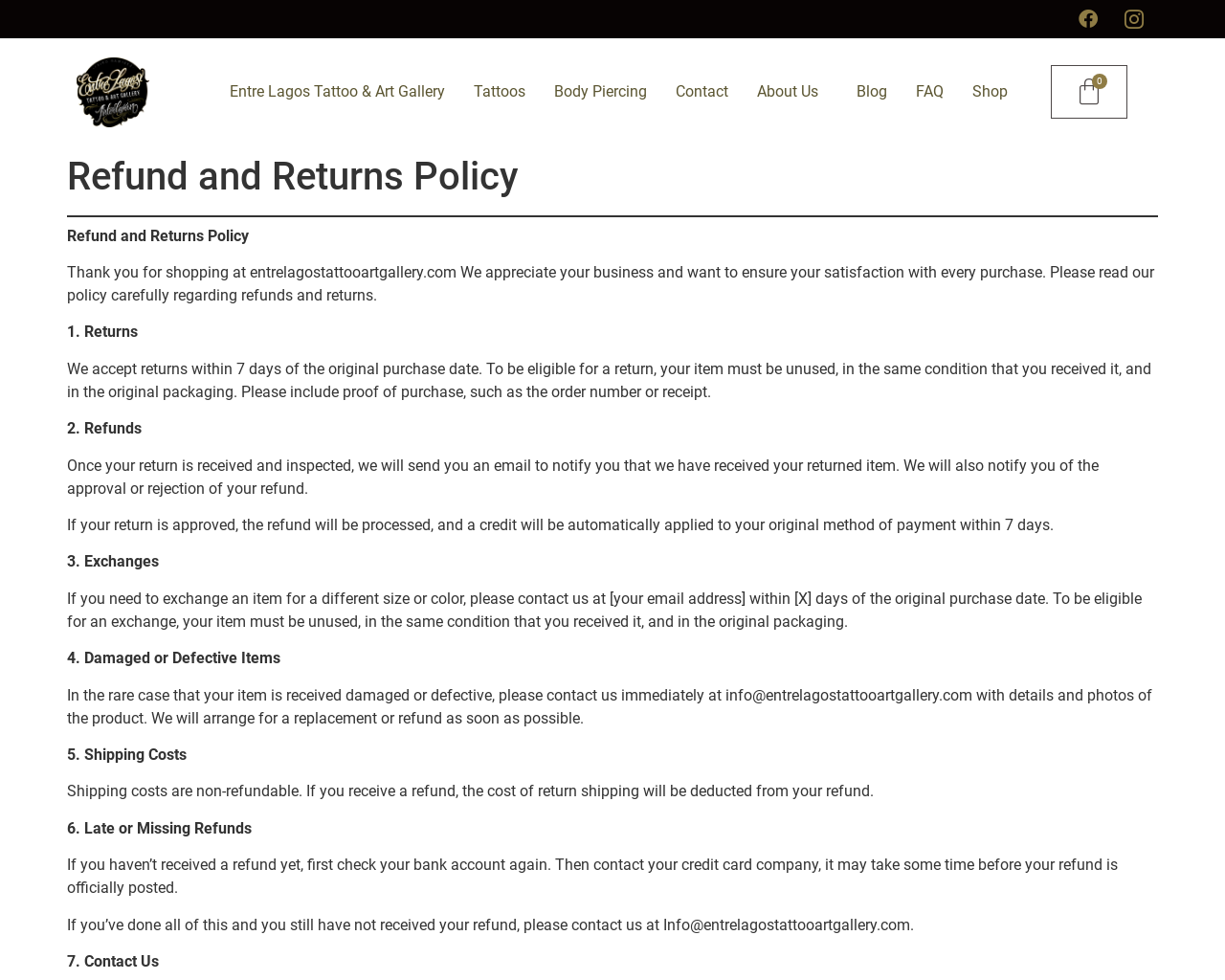Could you provide the bounding box coordinates for the portion of the screen to click to complete this instruction: "Access the 'Shop' page"?

[0.782, 0.072, 0.842, 0.117]